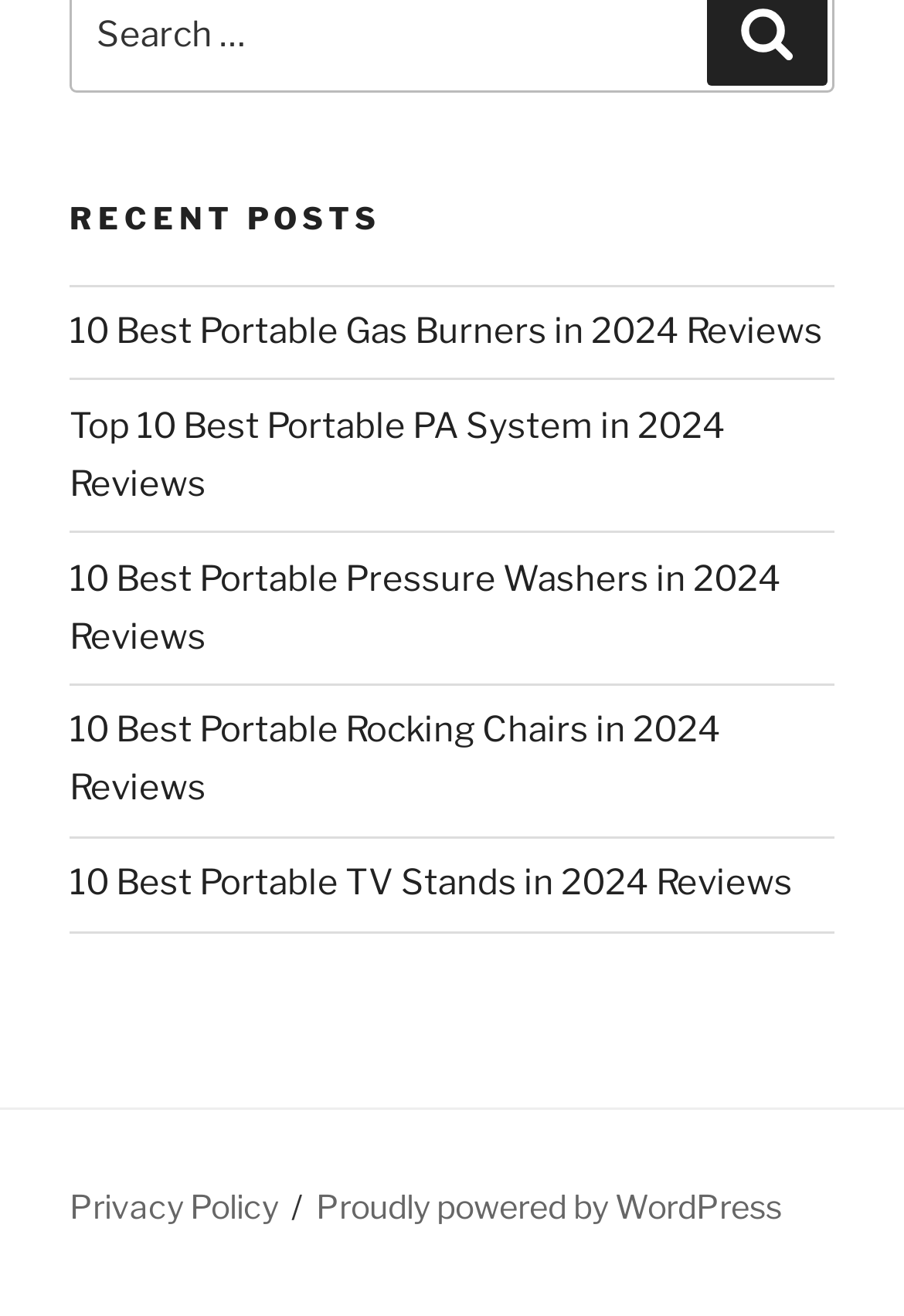What is the platform powering this website?
Can you provide a detailed and comprehensive answer to the question?

I found the link 'Proudly powered by WordPress' at the bottom of the webpage, which indicates that the platform powering this website is WordPress.